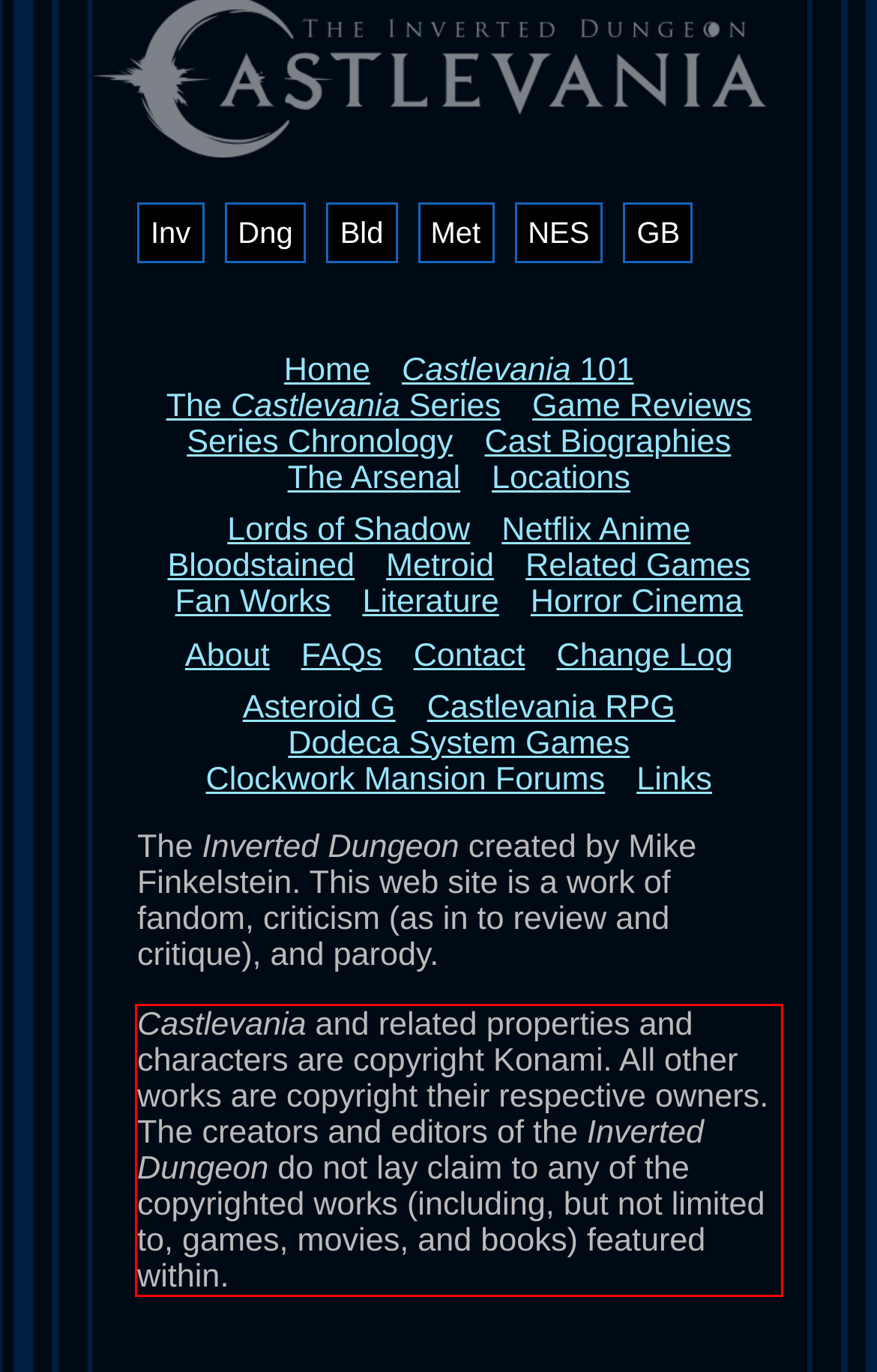There is a screenshot of a webpage with a red bounding box around a UI element. Please use OCR to extract the text within the red bounding box.

Castlevania and related properties and characters are copyright Konami. All other works are copyright their respective owners. The creators and editors of the Inverted Dungeon do not lay claim to any of the copyrighted works (including, but not limited to, games, movies, and books) featured within.